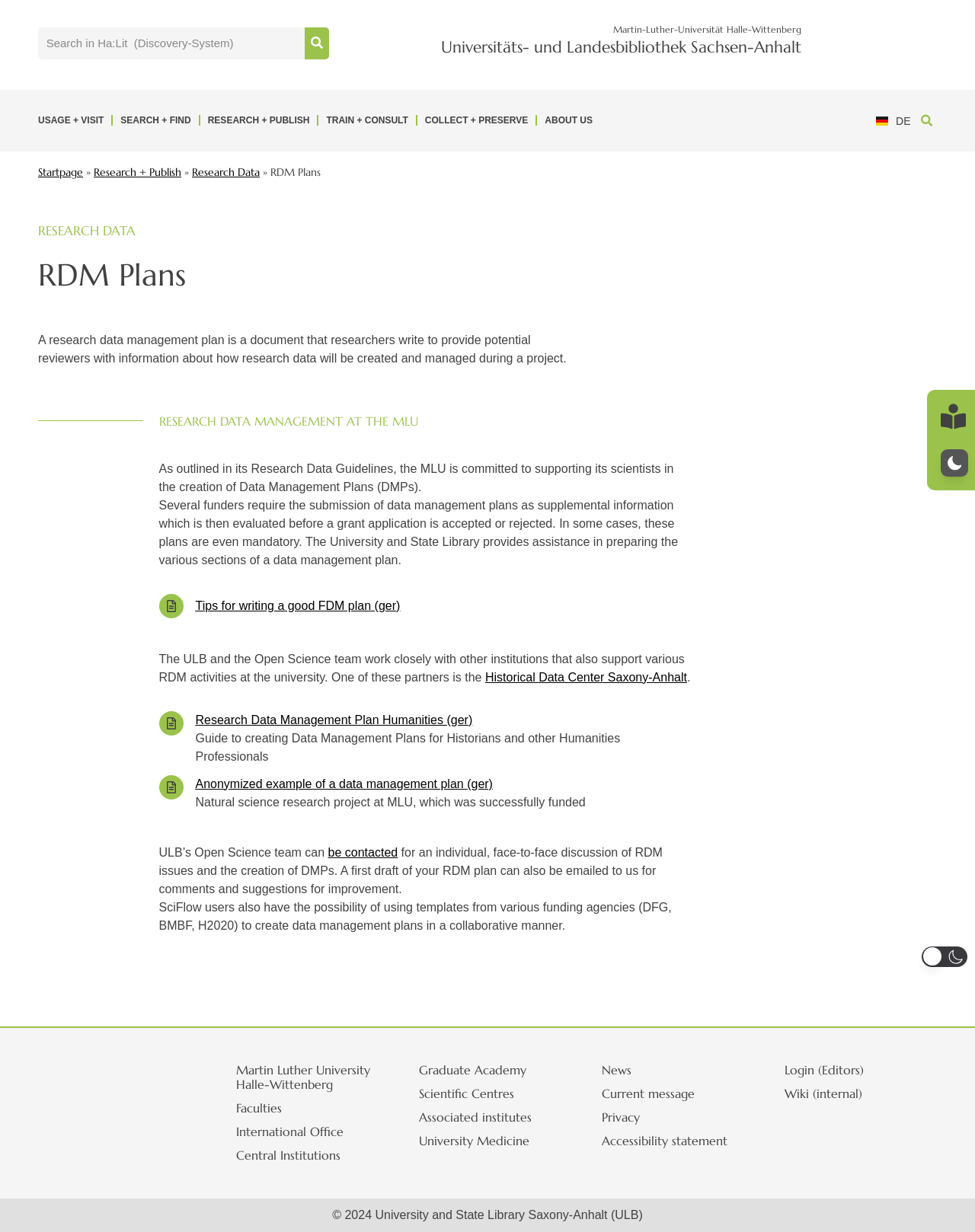Locate the bounding box coordinates of the element that should be clicked to fulfill the instruction: "Search in Ha:Lit".

[0.039, 0.022, 0.313, 0.048]